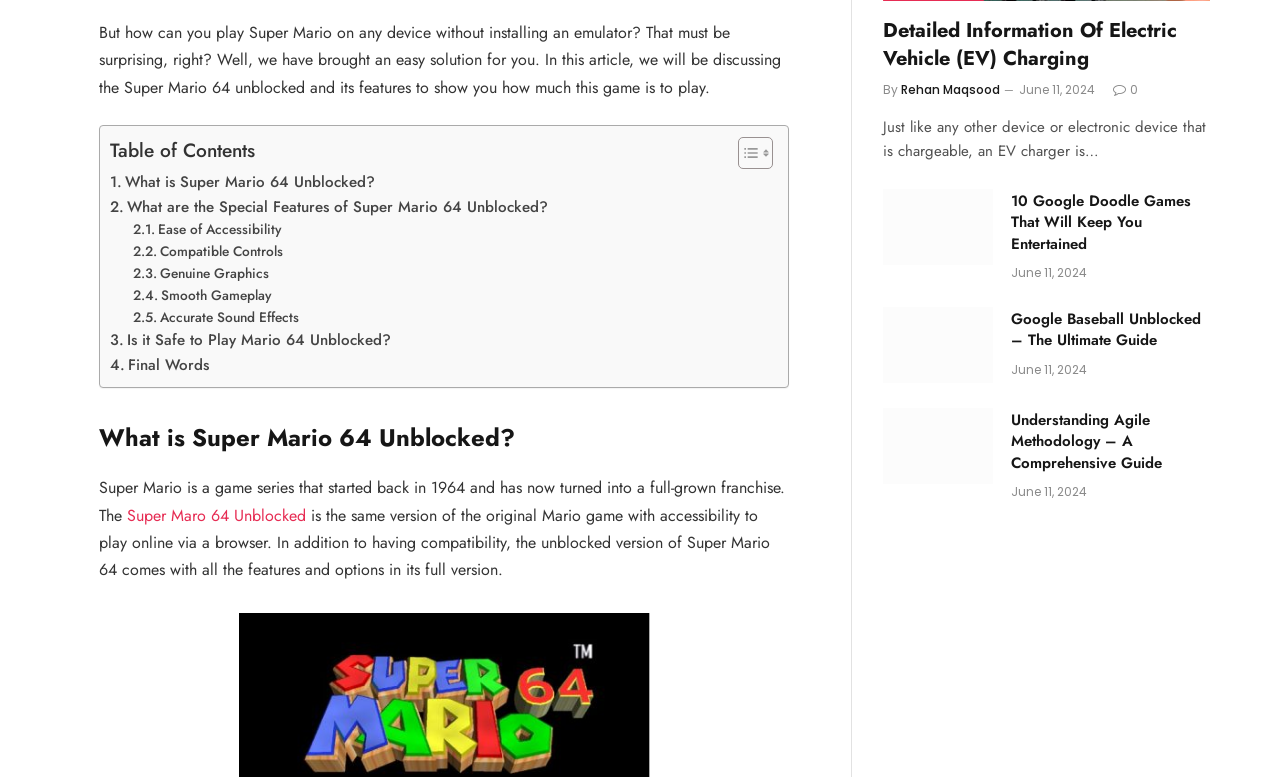How many articles are listed below the main article?
Answer the question based on the image using a single word or a brief phrase.

3